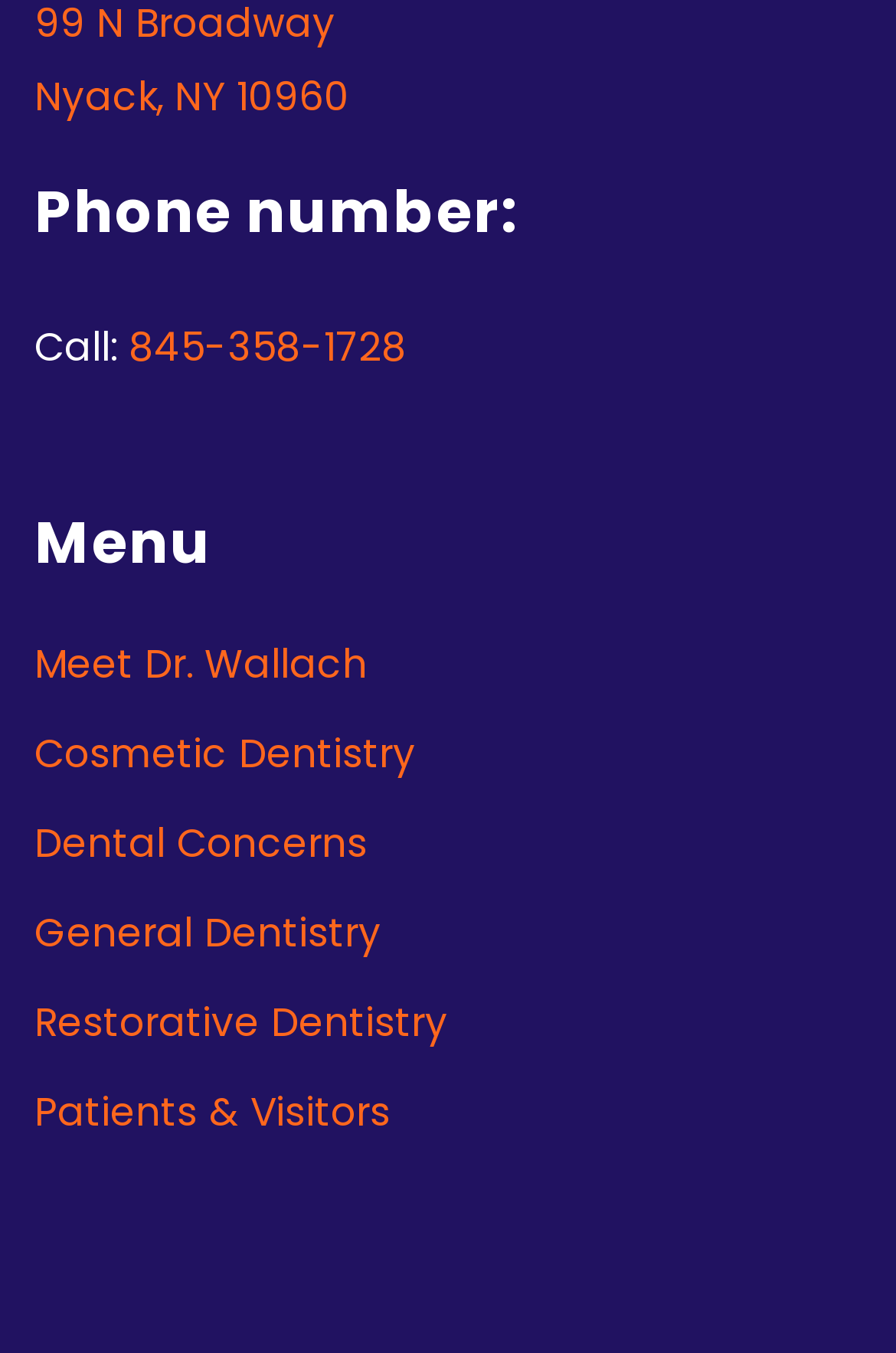With reference to the image, please provide a detailed answer to the following question: Is there a section for cosmetic dentistry?

I found a link element under the 'Menu' heading that is labeled 'Cosmetic Dentistry', which suggests that there is a section for cosmetic dentistry.